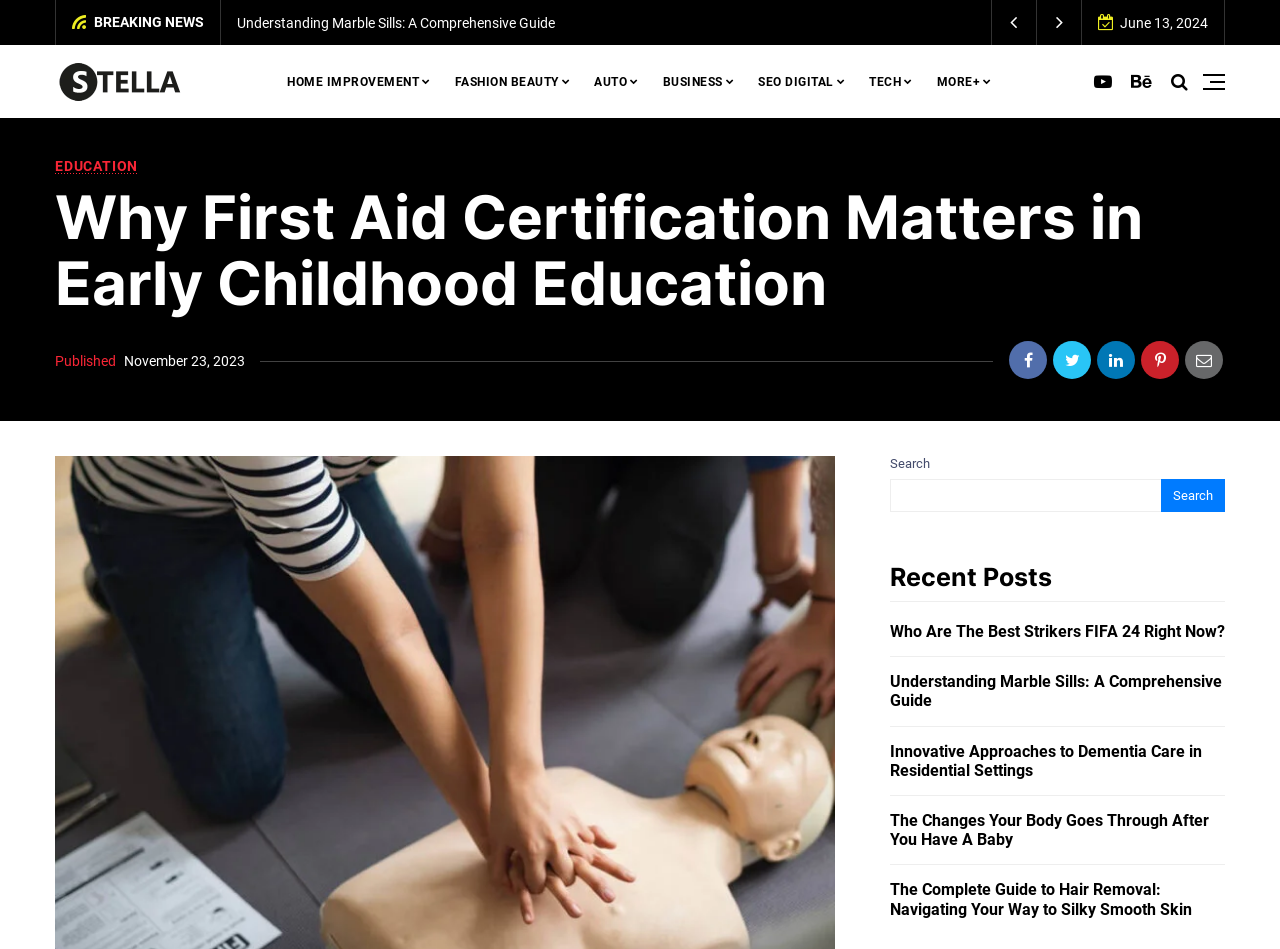Show the bounding box coordinates for the HTML element described as: "alt="Life and Passion"".

[0.043, 0.071, 0.145, 0.097]